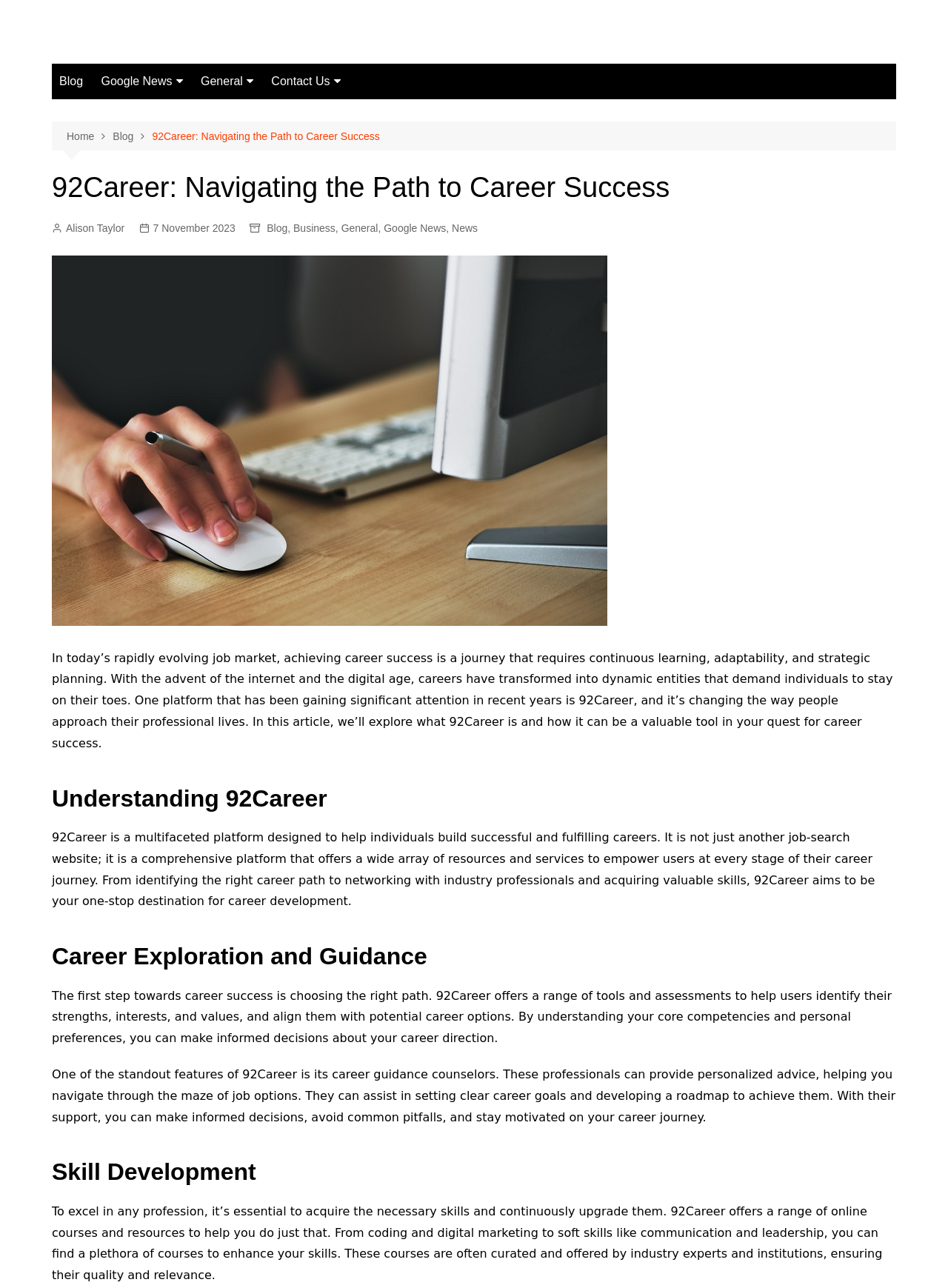Please identify the bounding box coordinates of the element's region that I should click in order to complete the following instruction: "Click on the 'Blog' link". The bounding box coordinates consist of four float numbers between 0 and 1, i.e., [left, top, right, bottom].

[0.055, 0.049, 0.095, 0.077]